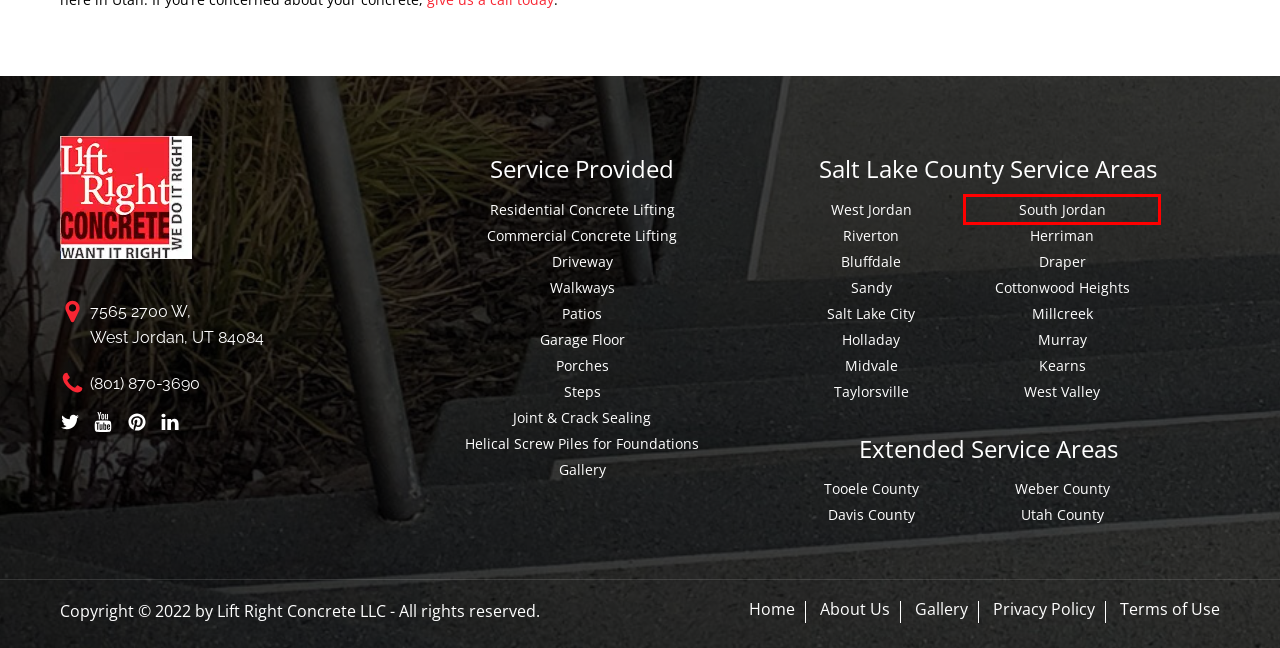Look at the screenshot of a webpage where a red rectangle bounding box is present. Choose the webpage description that best describes the new webpage after clicking the element inside the red bounding box. Here are the candidates:
A. Driveway Leveling Services | Utah | Lift Right Concrete LLC
B. Concrete Leveling | Davis County, UT | Lift Right Concrete LLC
C. Concrete Leveling & Helical Piers | Tooele County, UT | Lift Right Concrete LLC
D. Concrete Leveling | Utah County, UT | Lift Right Concrete LLC
E. Concrete Leveling & Lifting | South Jordan, UT | Lift Right Concrete LLC
F. Concrete Leveling | Salt Lake City, UT | Lift Right Concrete LLC
G. Concrete Step Leveling Services | Utah | Lift Right Concrete LLC
H. Commercial & Industrial Concrete Leveling | Utah | Lift Right Concrete LLC

E